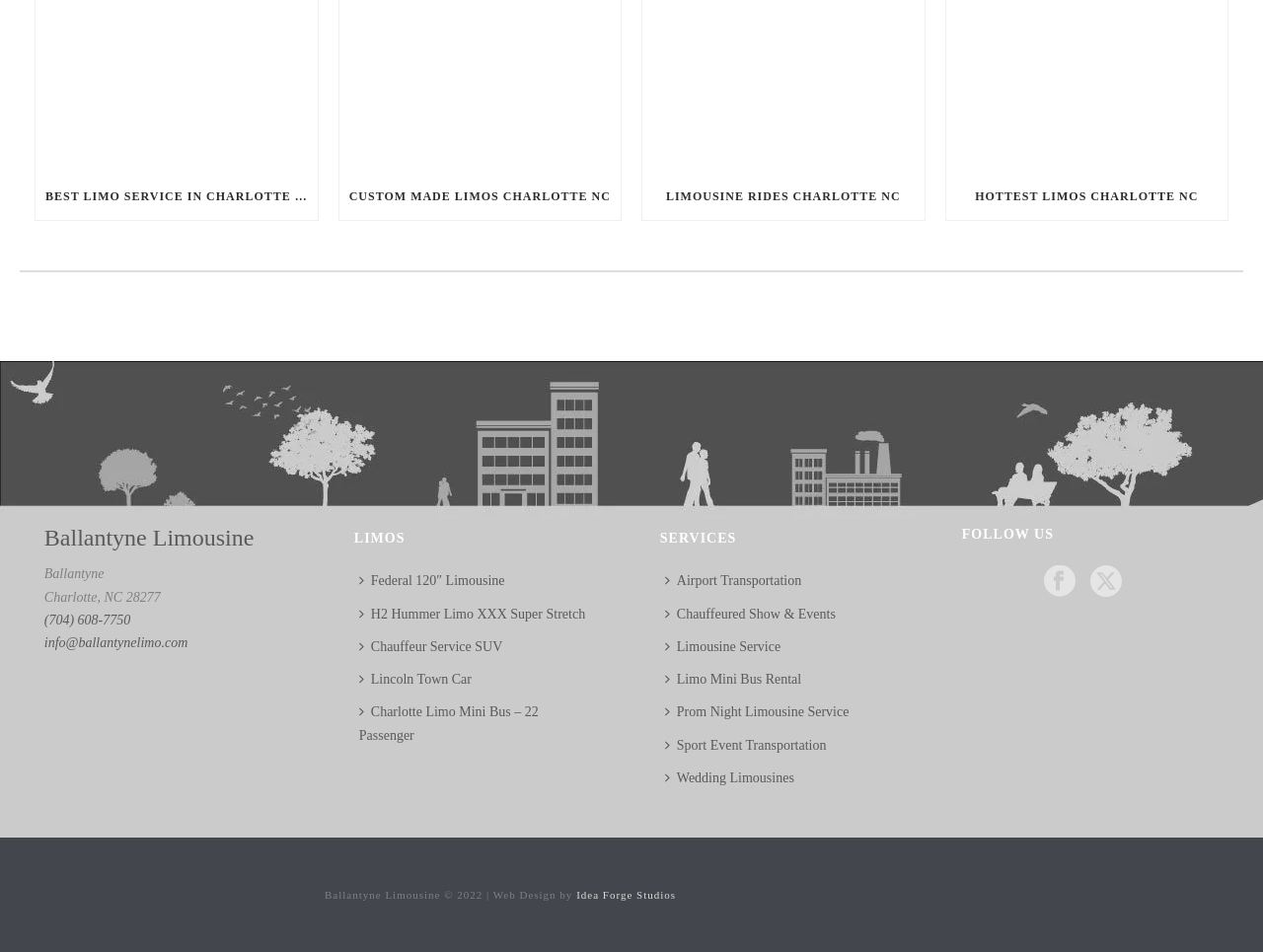Determine the bounding box coordinates of the UI element described below. Use the format (top-left x, top-left y, bottom-right x, bottom-right y) with floating point numbers between 0 and 1: GETTING STARTED

None